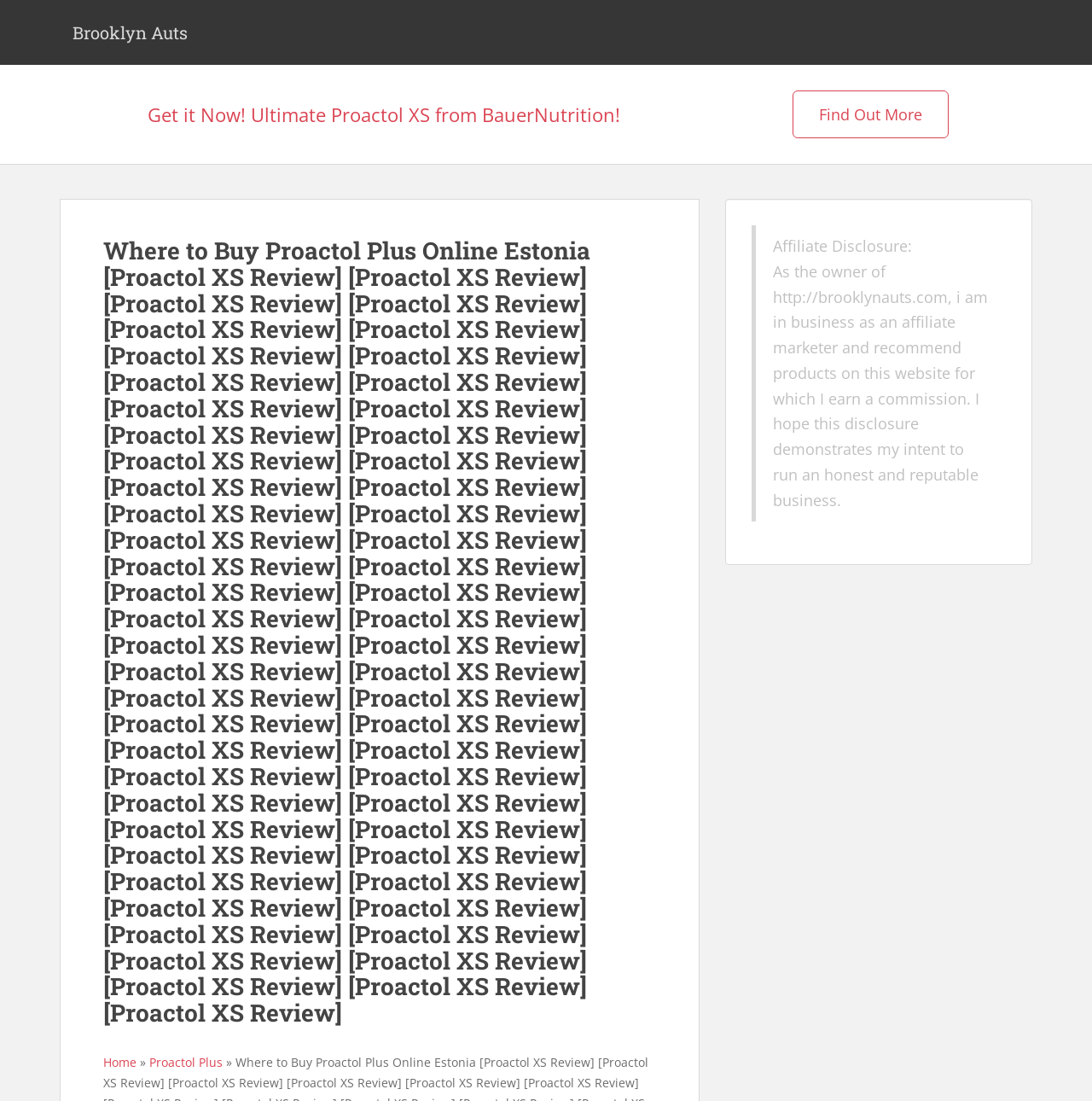Using the provided element description: "Home", identify the bounding box coordinates. The coordinates should be four floats between 0 and 1 in the order [left, top, right, bottom].

[0.095, 0.957, 0.125, 0.972]